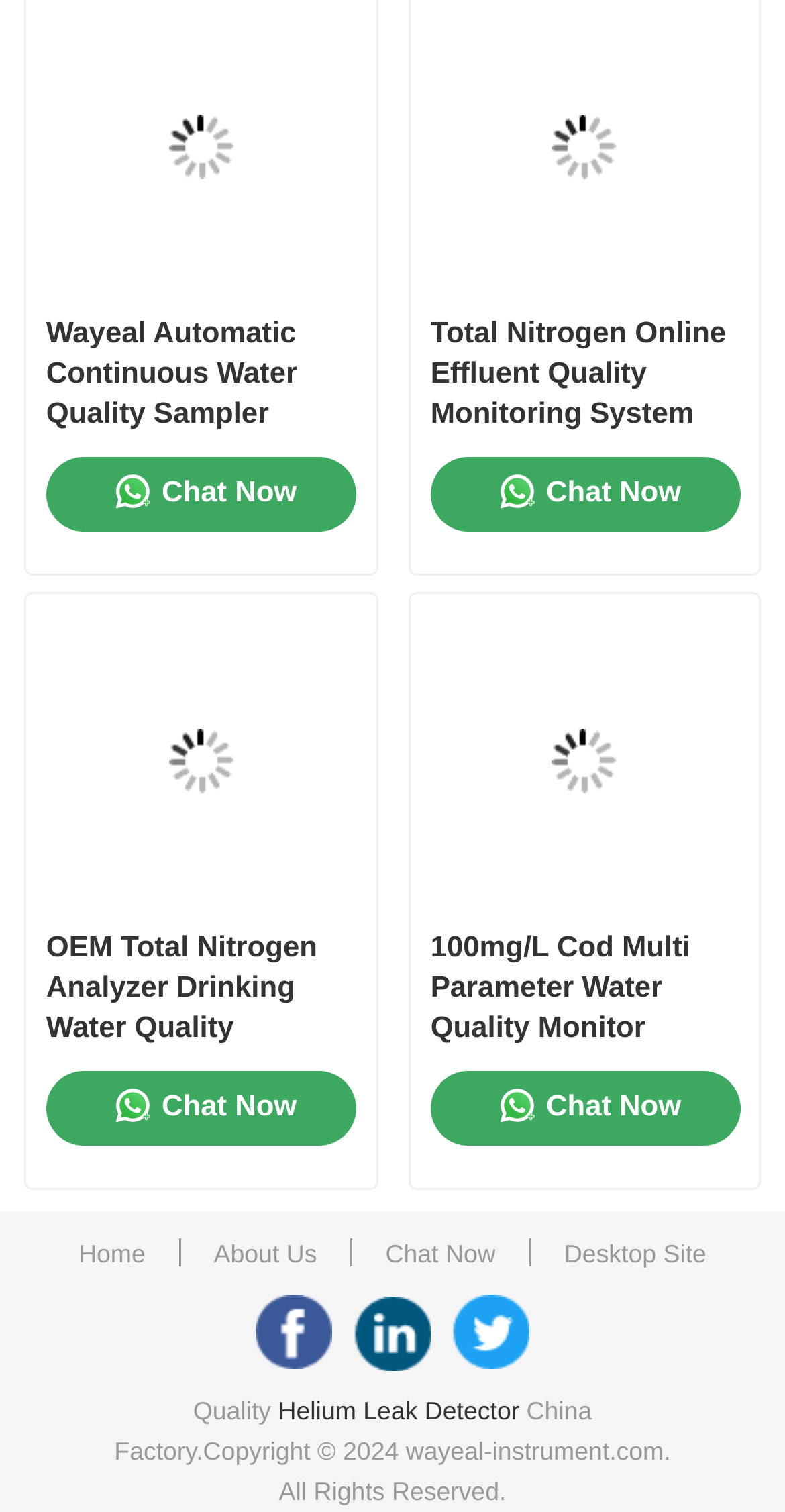From the element description Smart Cleaning Tips and Tricks, predict the bounding box coordinates of the UI element. The coordinates must be specified in the format (top-left x, top-left y, bottom-right x, bottom-right y) and should be within the 0 to 1 range.

None